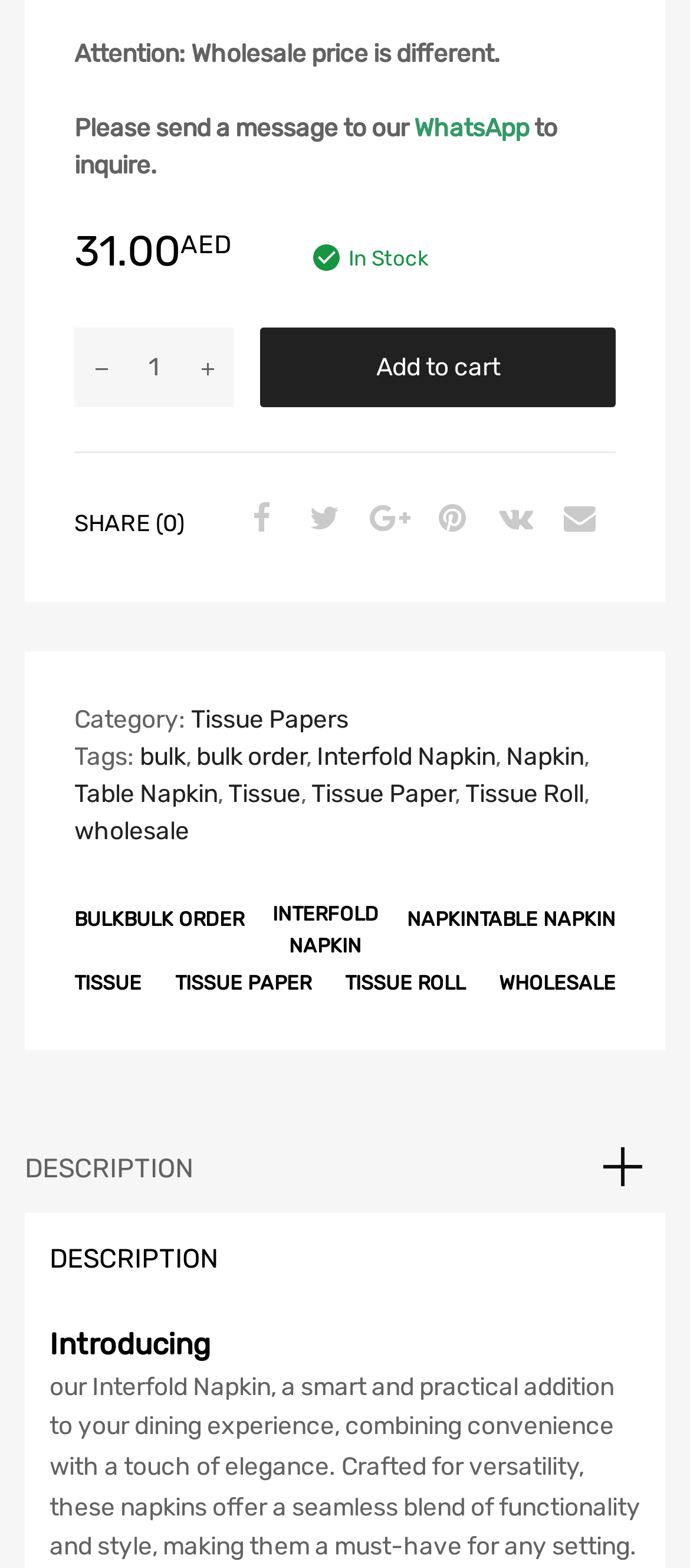Determine the bounding box for the UI element that matches this description: "Tissue Papers".

[0.277, 0.449, 0.505, 0.468]